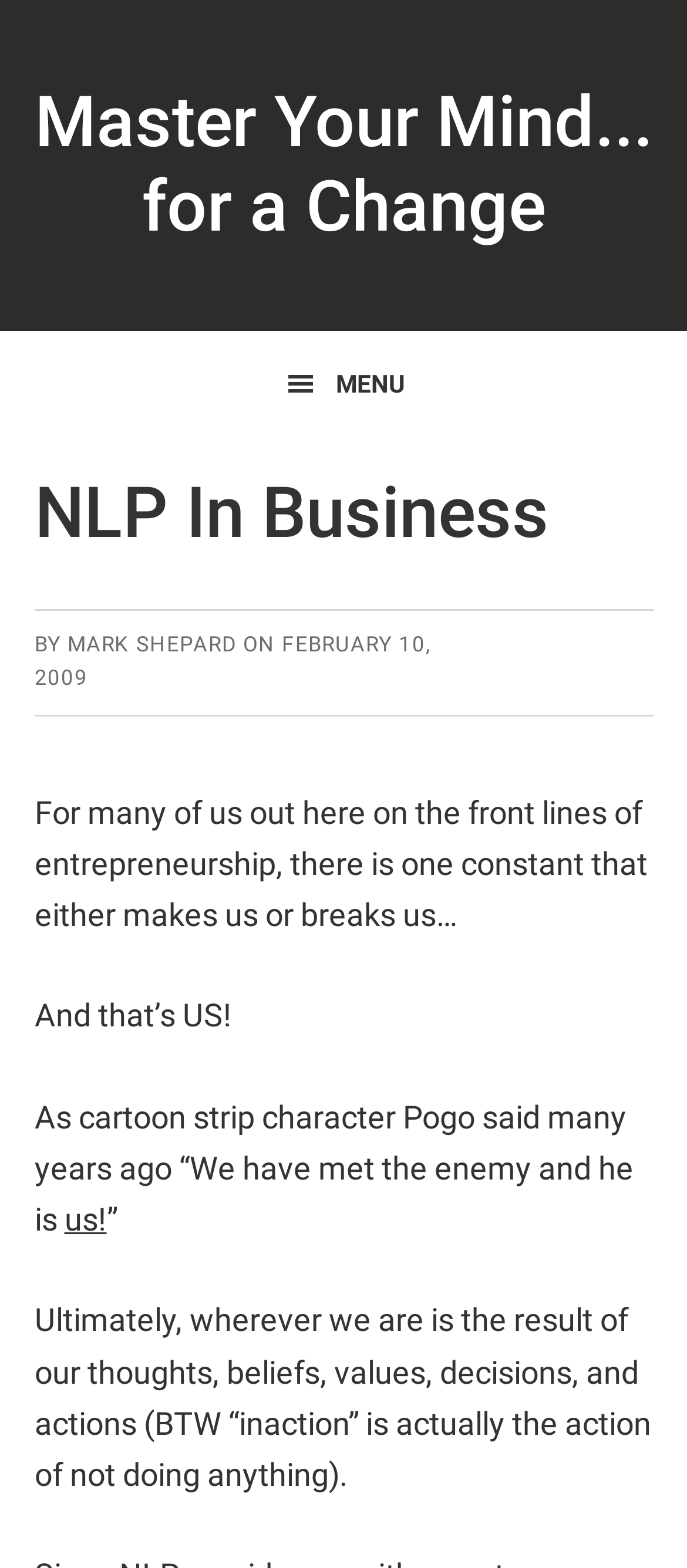What is the date of the article?
Provide a detailed and well-explained answer to the question.

I found the date of the article by looking at the time element in the header section, which says 'FEBRUARY 10, 2009'.